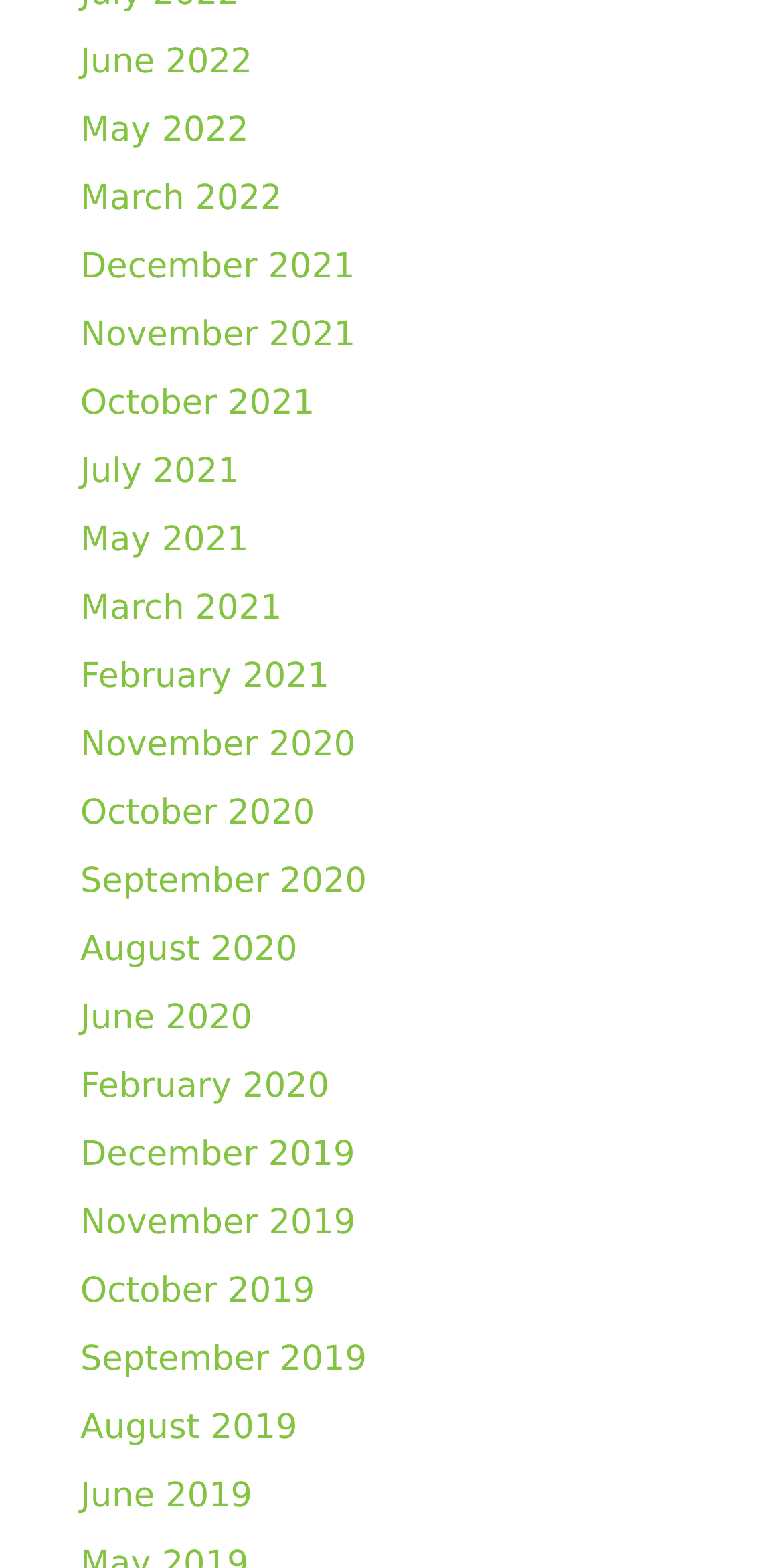Answer the following in one word or a short phrase: 
How many links are there in total?

24